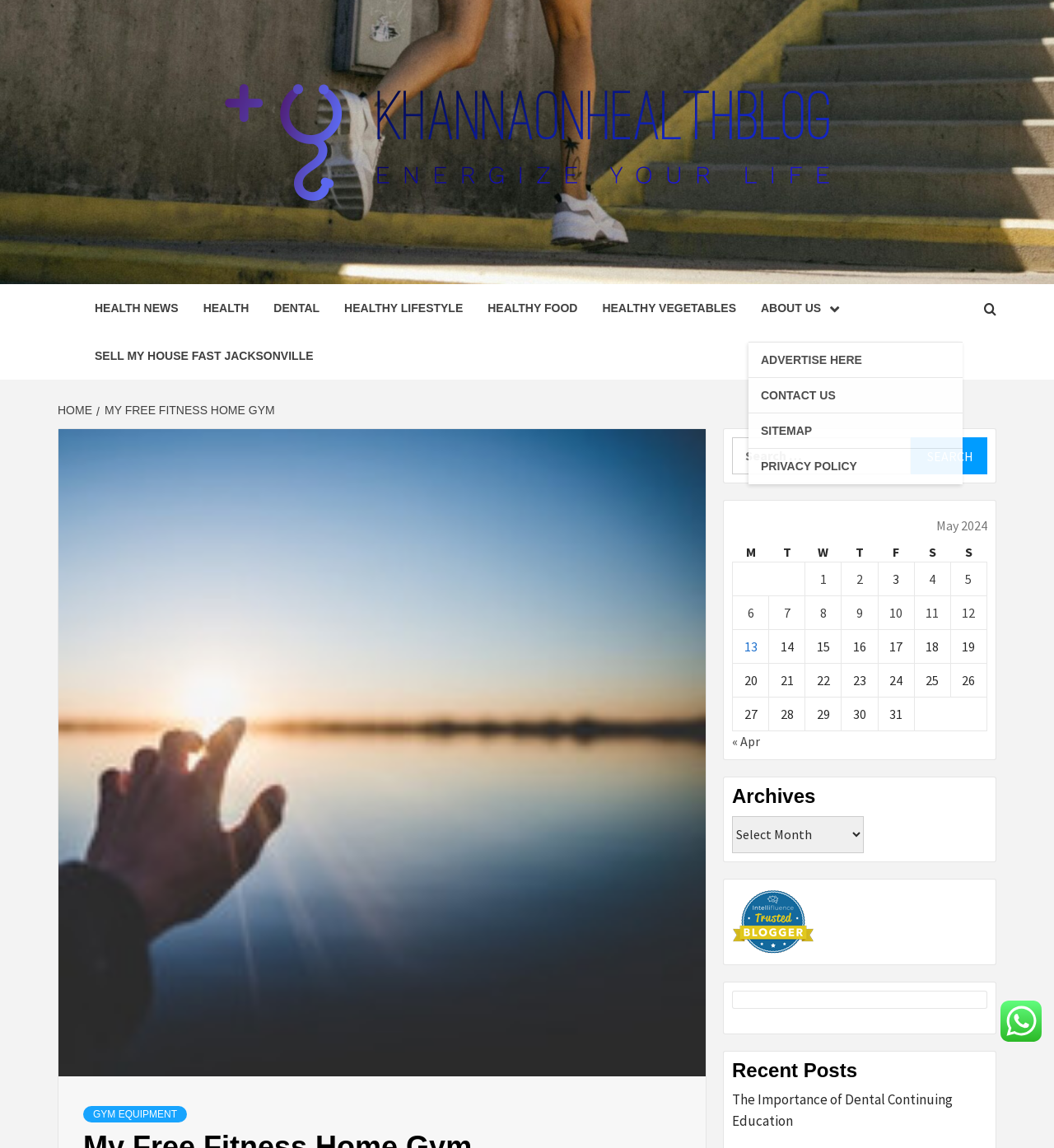Determine the bounding box coordinates for the region that must be clicked to execute the following instruction: "Search for something".

[0.695, 0.381, 0.937, 0.413]